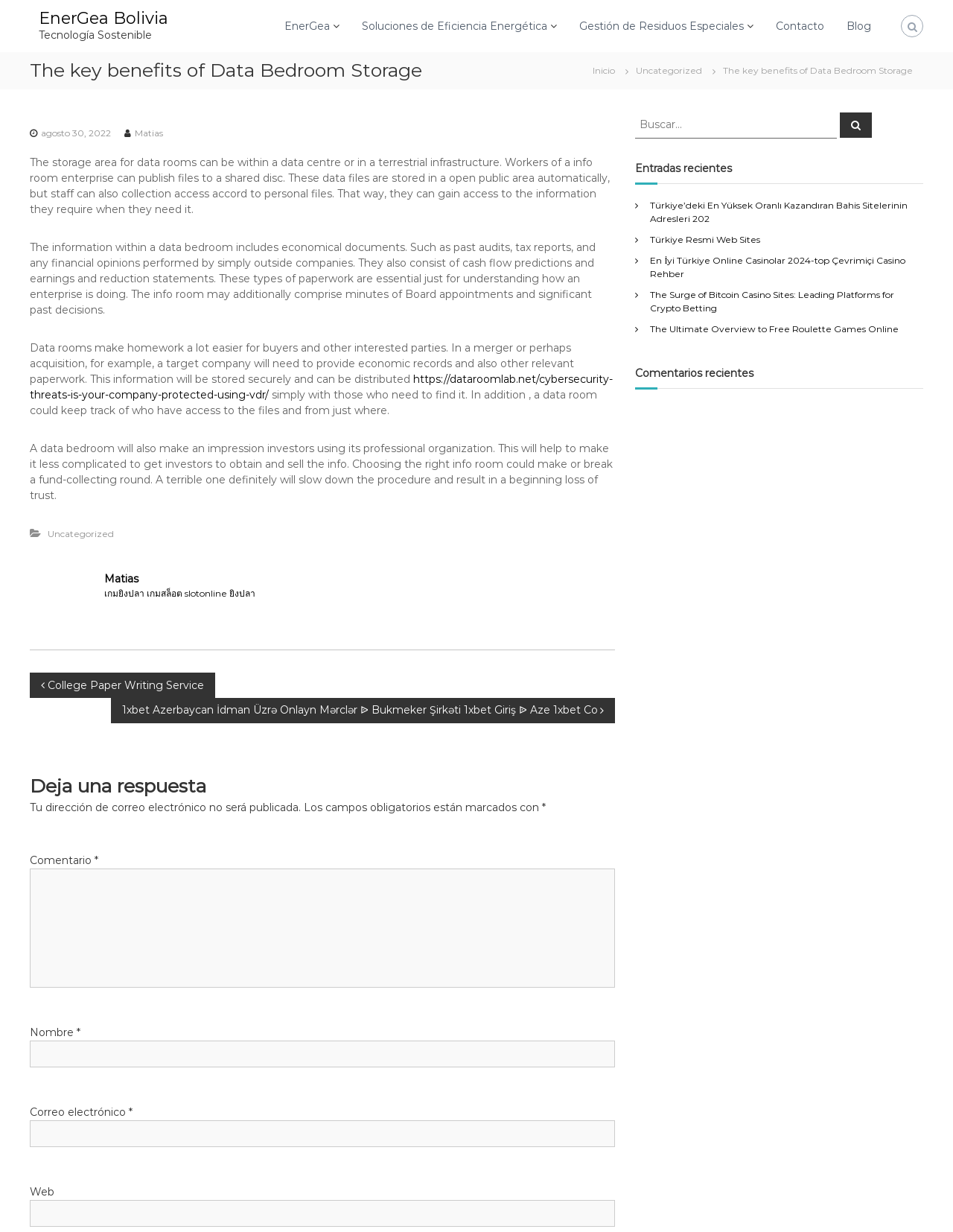Pinpoint the bounding box coordinates of the area that must be clicked to complete this instruction: "Read the article about data room storage".

[0.031, 0.09, 0.645, 0.439]